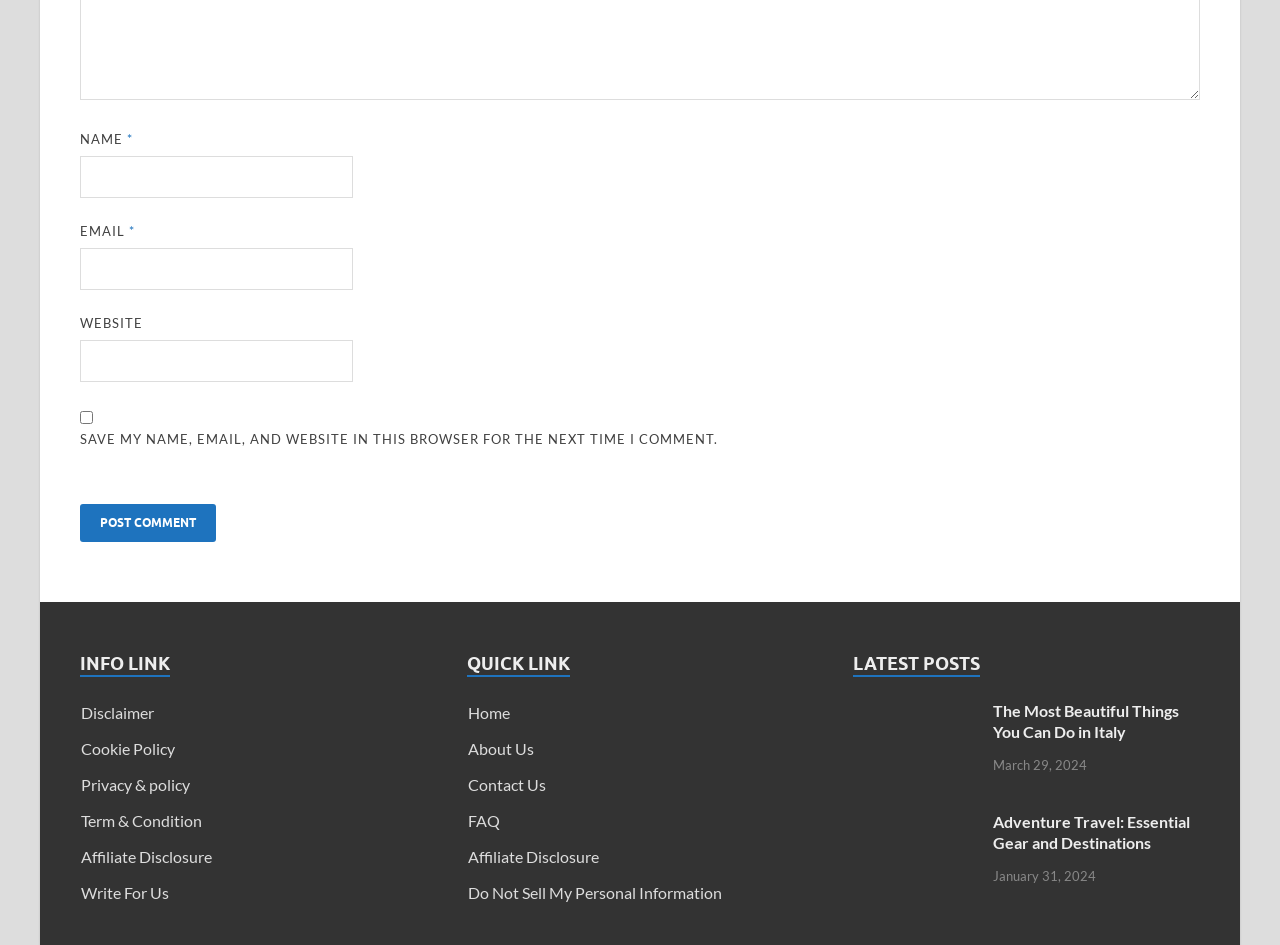Identify the bounding box of the UI element described as follows: "FAQ". Provide the coordinates as four float numbers in the range of 0 to 1 [left, top, right, bottom].

[0.365, 0.858, 0.39, 0.879]